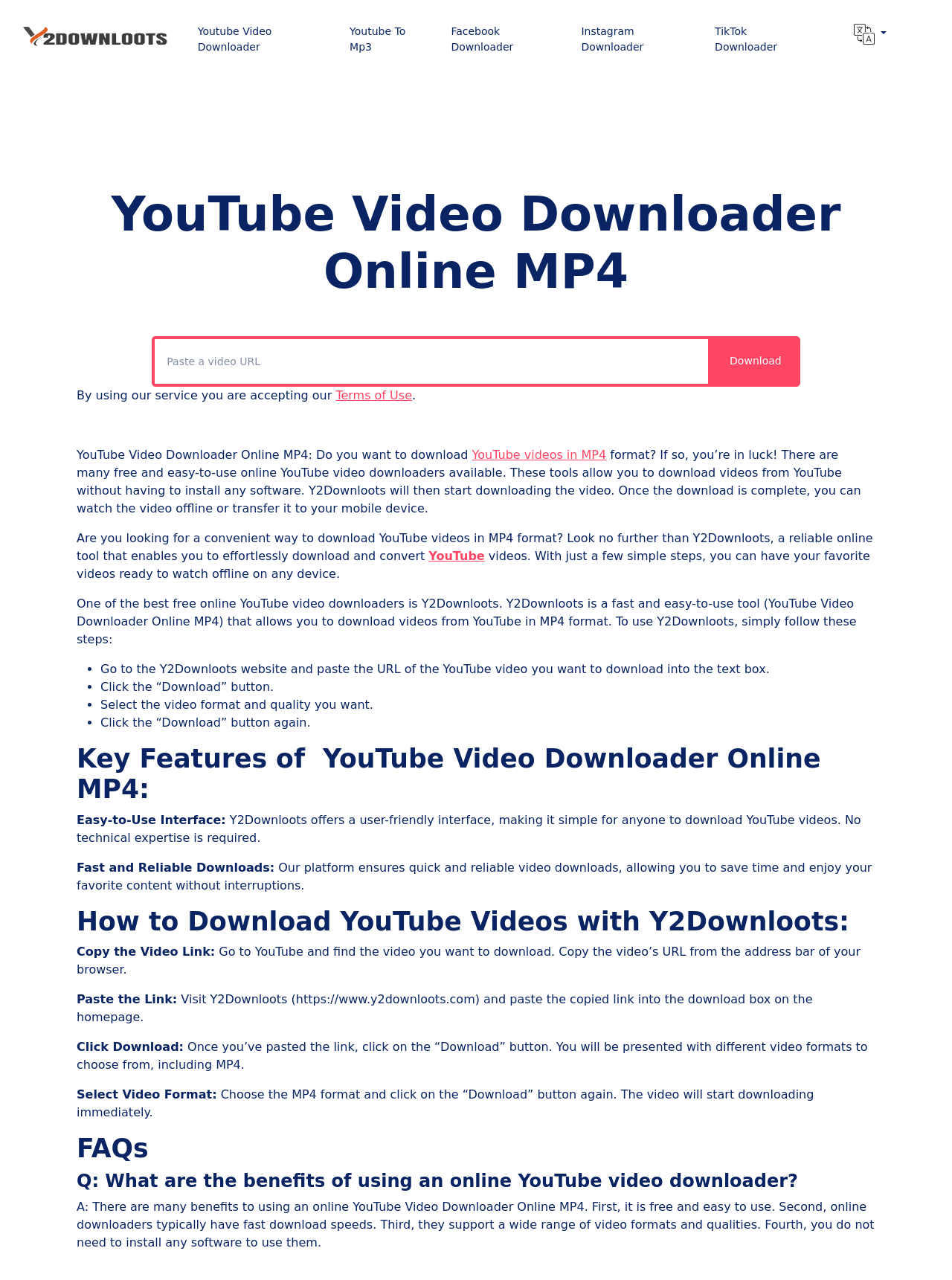Please find and provide the title of the webpage.

YouTube Video Downloader Online MP4